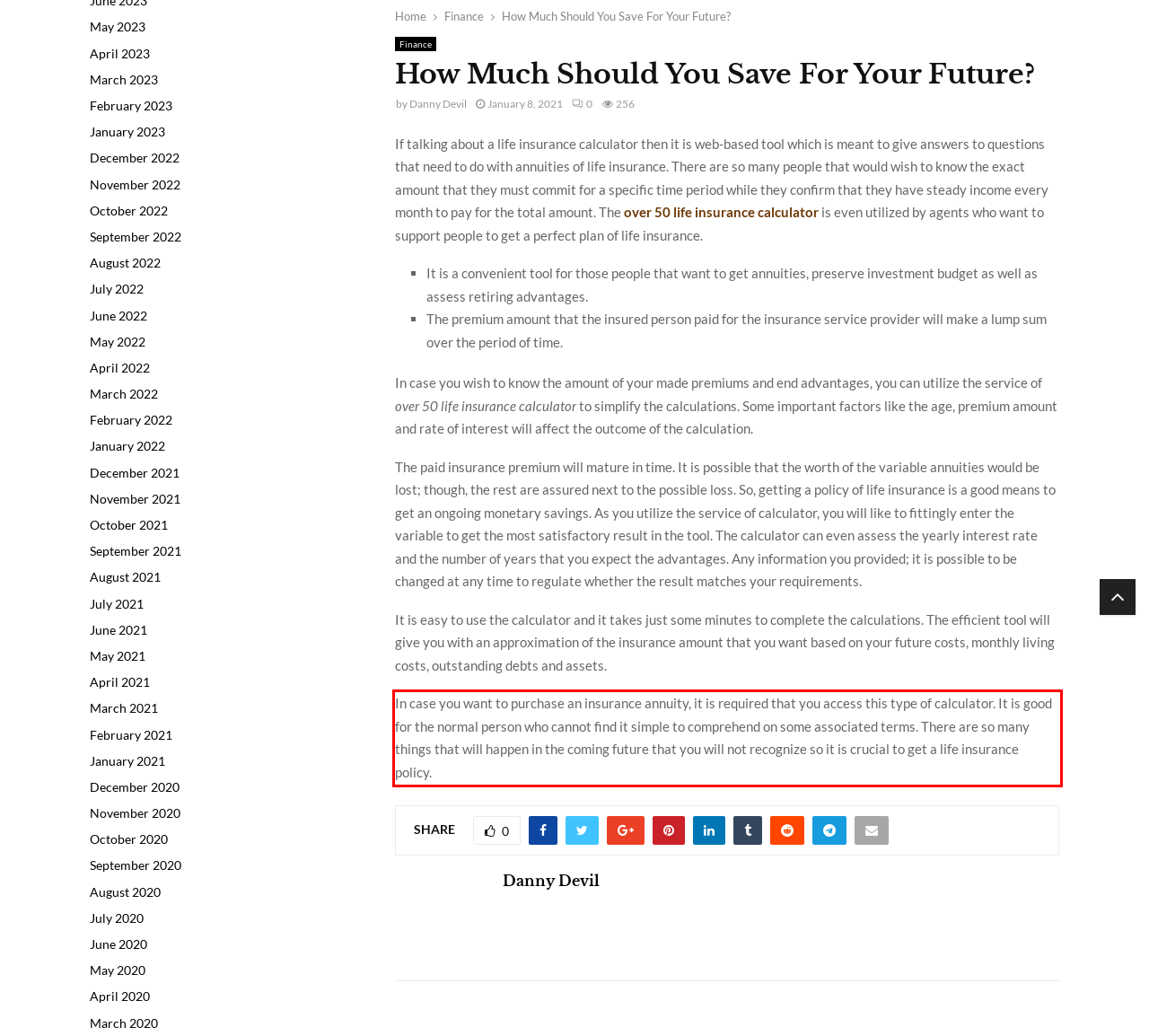Using the provided screenshot, read and generate the text content within the red-bordered area.

In case you want to purchase an insurance annuity, it is required that you access this type of calculator. It is good for the normal person who cannot find it simple to comprehend on some associated terms. There are so many things that will happen in the coming future that you will not recognize so it is crucial to get a life insurance policy.